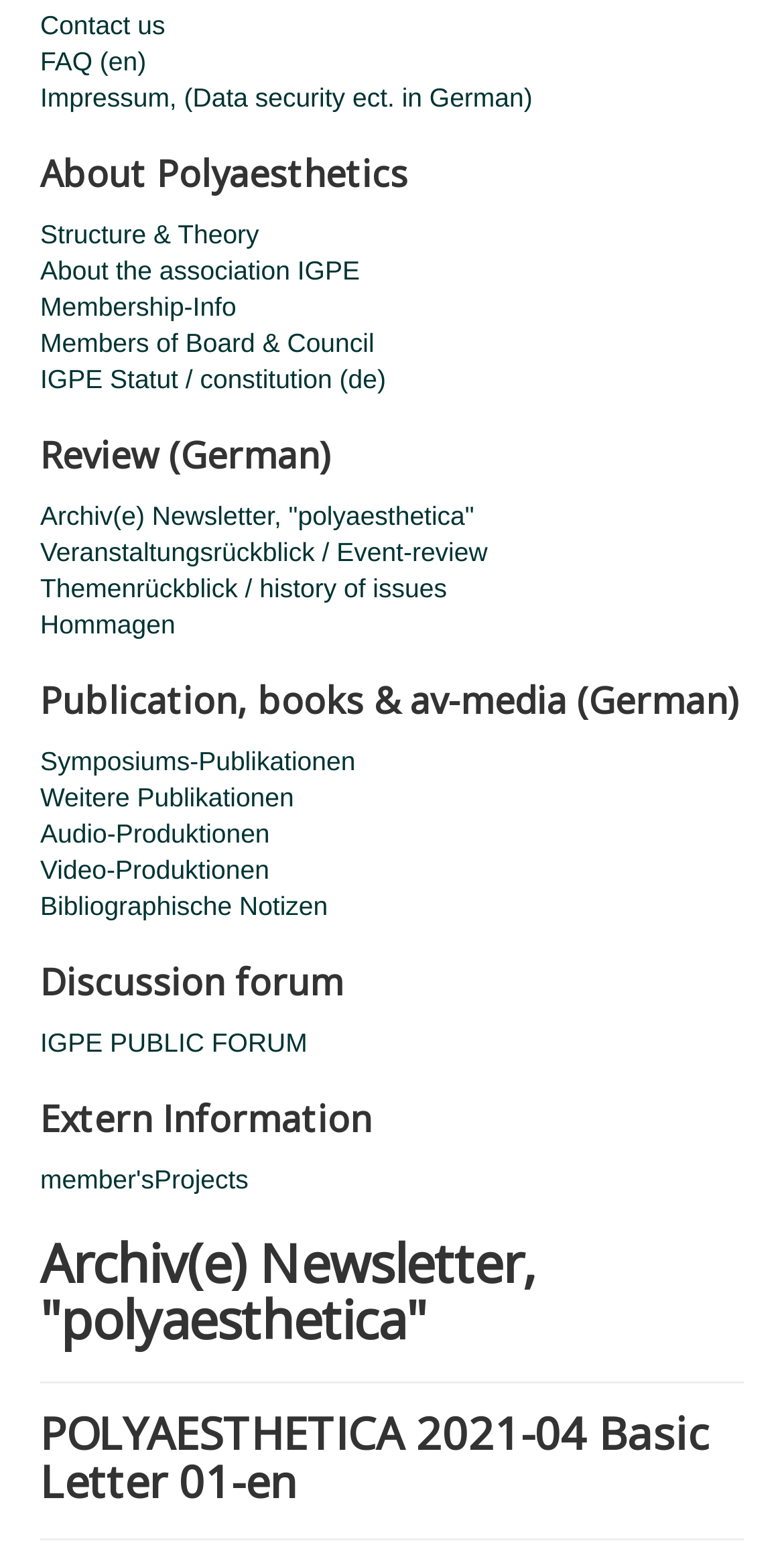Extract the bounding box coordinates of the UI element described by: "Archiv(e) Newsletter, "polyaesthetica"". The coordinates should include four float numbers ranging from 0 to 1, e.g., [left, top, right, bottom].

[0.051, 0.323, 0.949, 0.347]